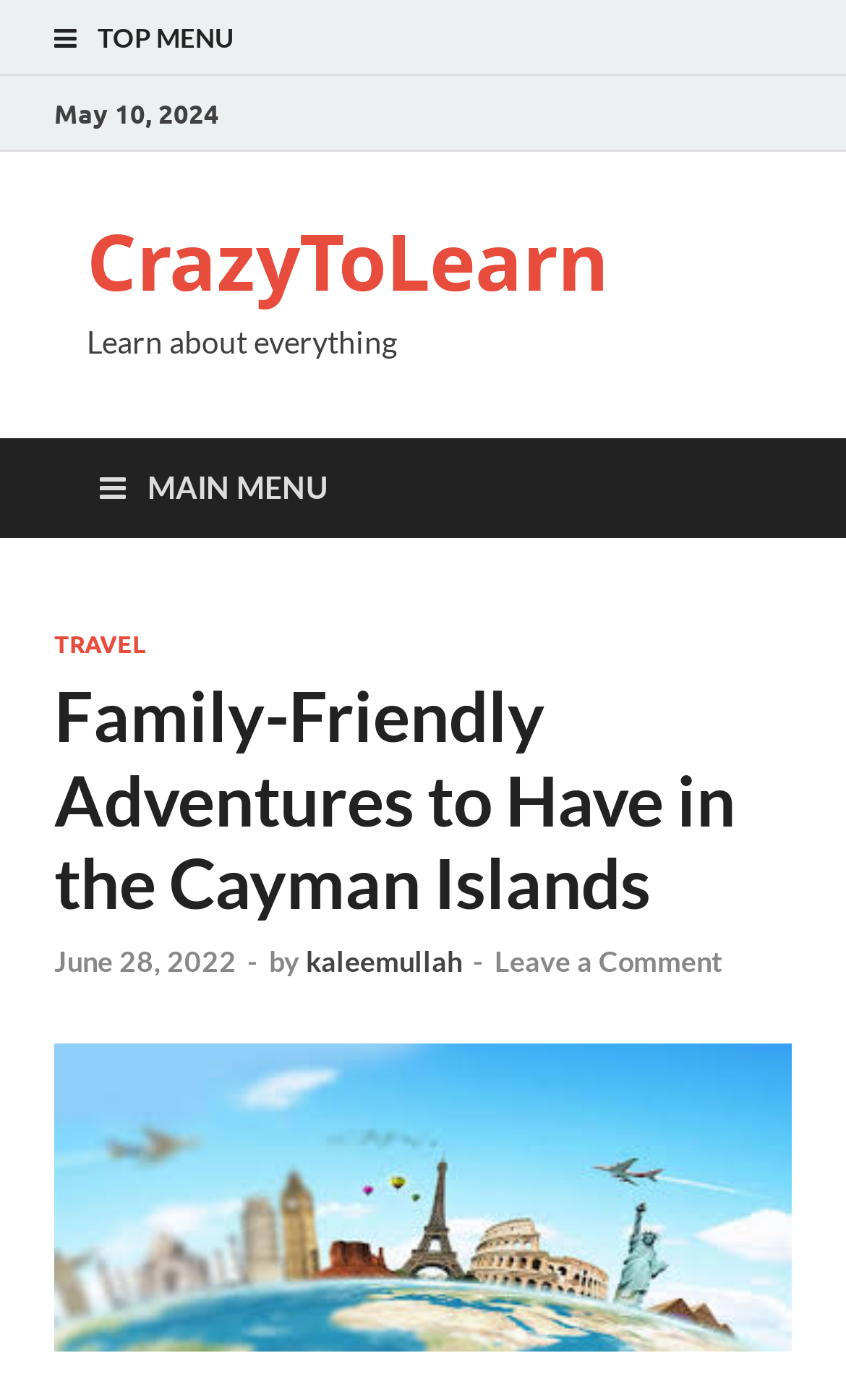Determine the bounding box coordinates of the element that should be clicked to execute the following command: "Follow NYAC on Facebook".

None